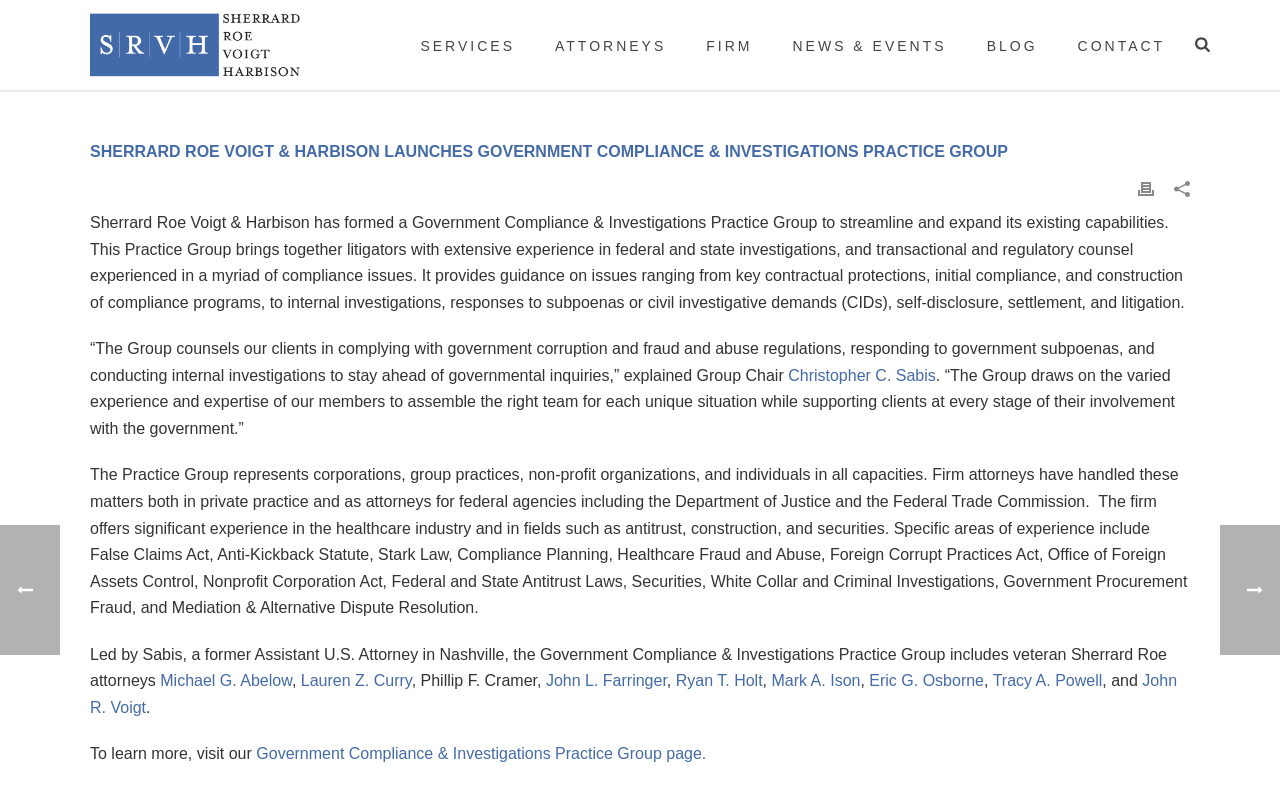Identify the bounding box coordinates of the area that should be clicked in order to complete the given instruction: "Click SERVICES". The bounding box coordinates should be four float numbers between 0 and 1, i.e., [left, top, right, bottom].

[0.313, 0.043, 0.418, 0.073]